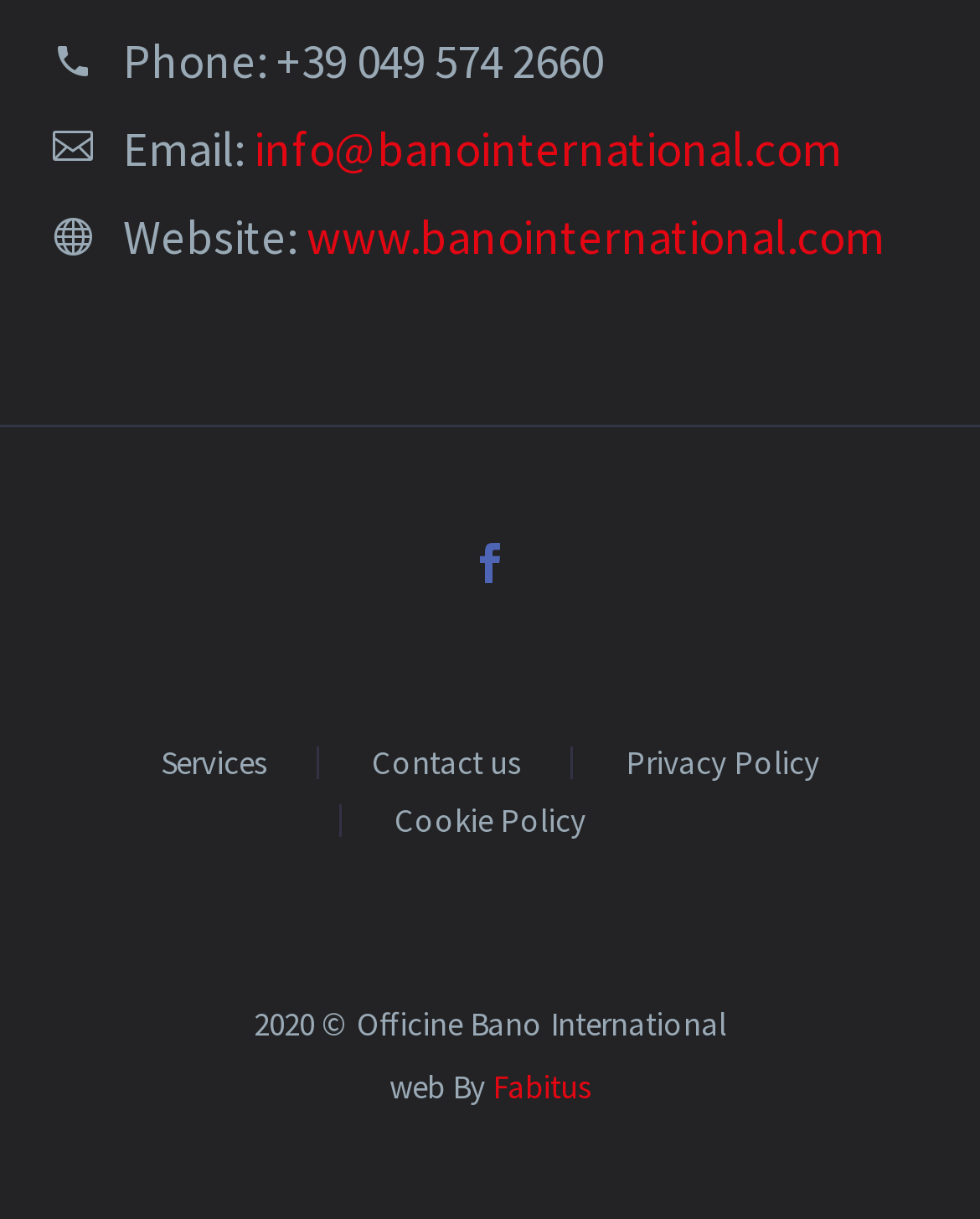Using the provided element description "title="Facebook"", determine the bounding box coordinates of the UI element.

[0.479, 0.446, 0.521, 0.479]